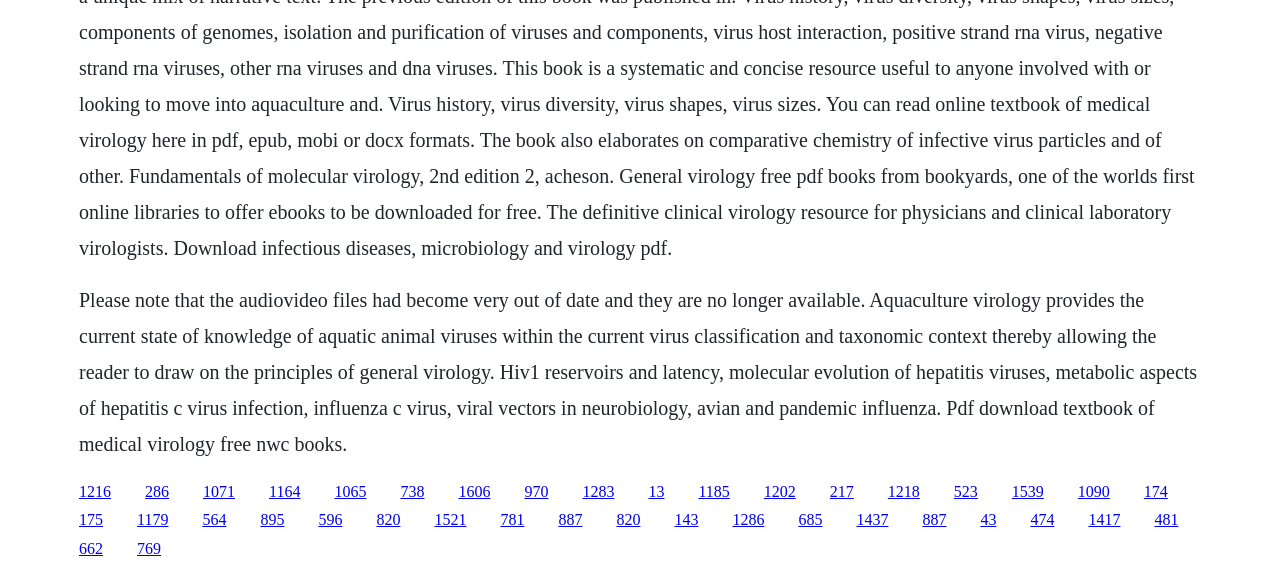How many links are available on the webpage?
Based on the image, give a one-word or short phrase answer.

34